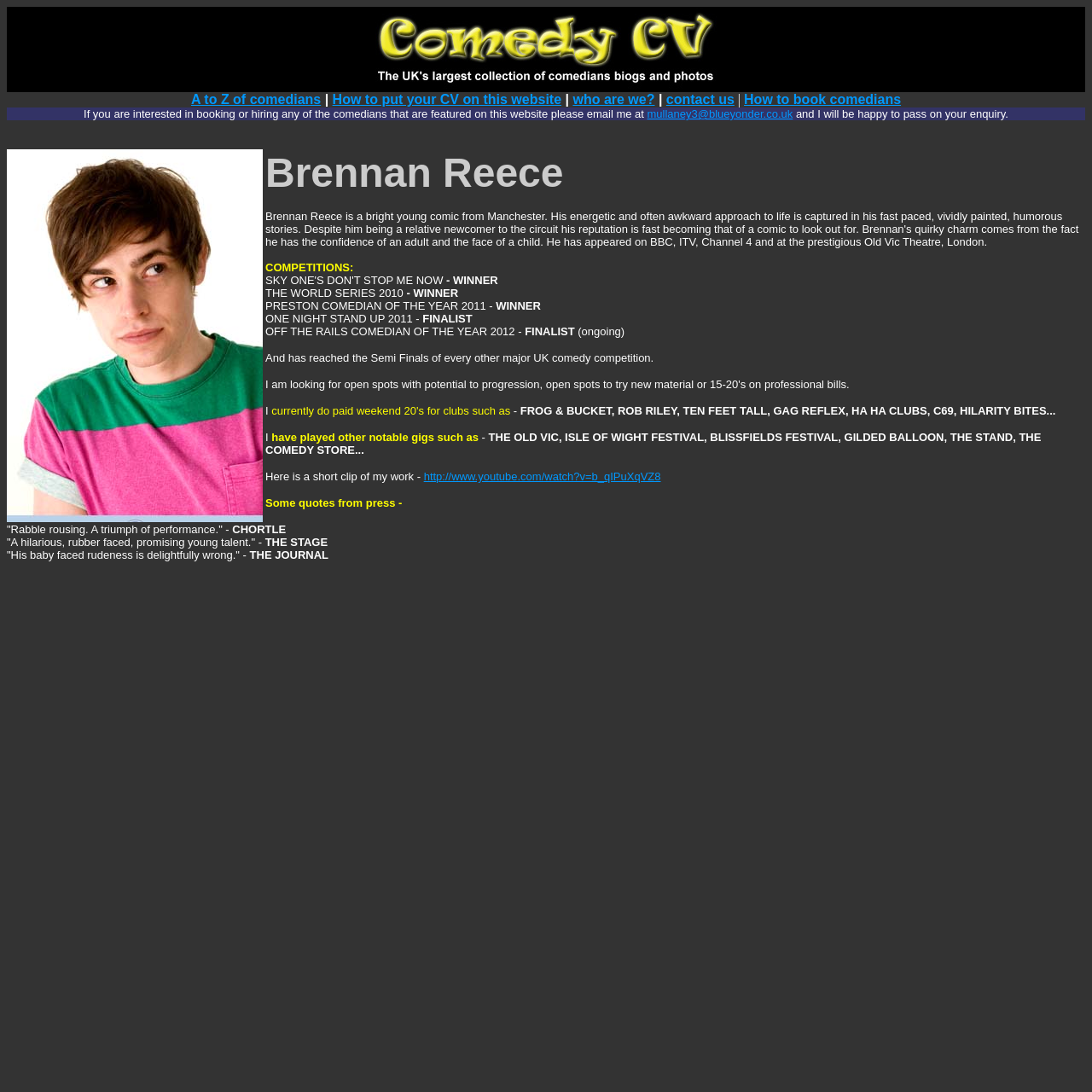Give an extensive and precise description of the webpage.

This webpage is a comedian's profile page, featuring Brennan Reece. At the top, there is a header section with a logo image and a navigation menu with links to "A to Z of comedians", "How to put your CV on this website", "who are we?", "contact us", and "How to book comedians". Below the header, there is a brief message encouraging visitors to email the website owner to book or hire comedians.

The main content of the page is dedicated to Brennan Reece's profile. There is a large image of the comedian on the left side, taking up about a quarter of the page. To the right of the image, there is a detailed biography of Brennan Reece, including his background, accomplishments, and quotes from press reviews. The biography is divided into sections, with headings such as "COMPETITIONS" and "NOTABLE GIGS". There are also links to his YouTube video and mentions of his performances at various festivals and comedy clubs.

Overall, the page is well-organized and easy to navigate, with a clear focus on showcasing Brennan Reece's profile and achievements as a comedian.